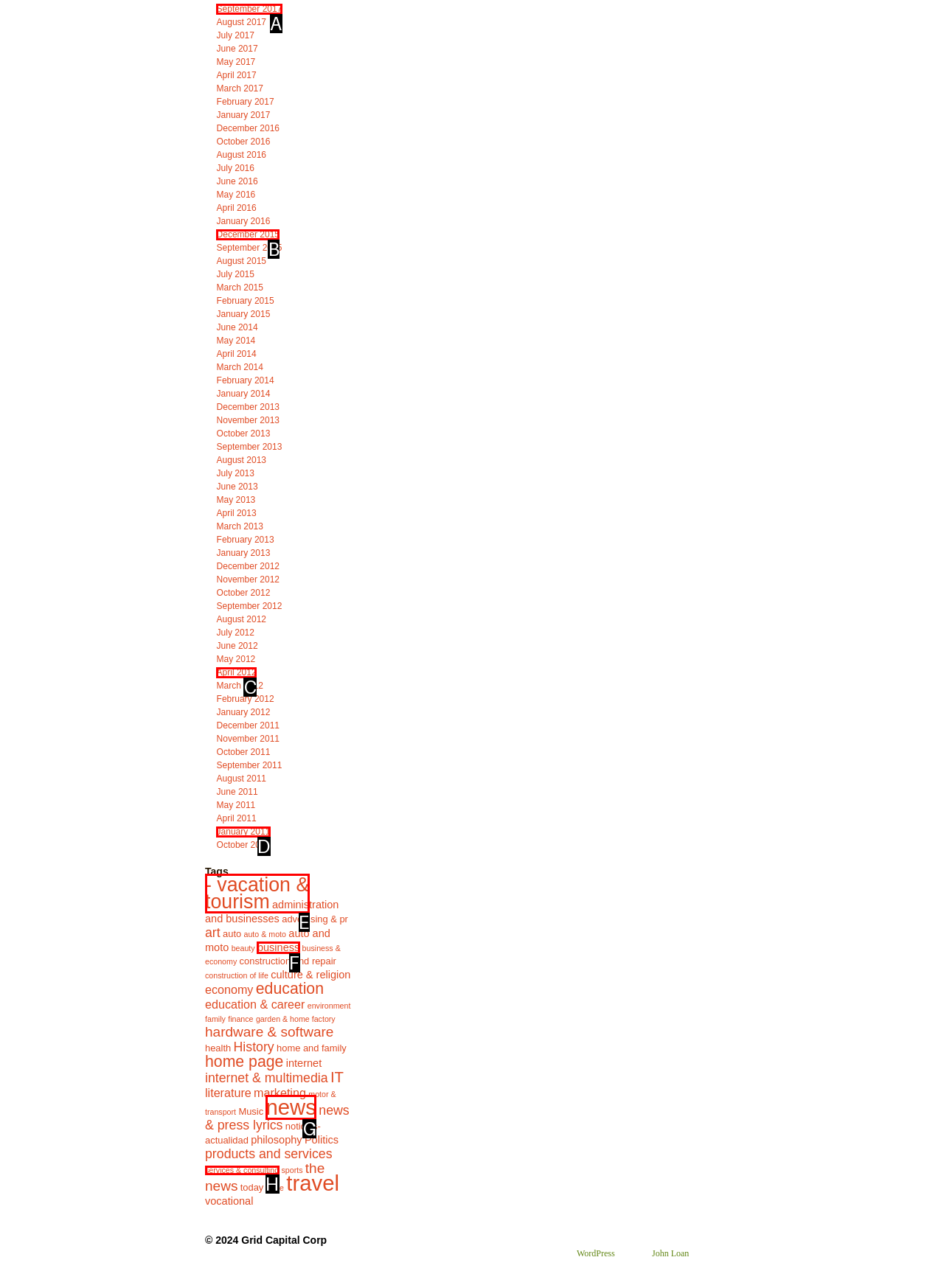Select the letter from the given choices that aligns best with the description: - vacation & tourism. Reply with the specific letter only.

E